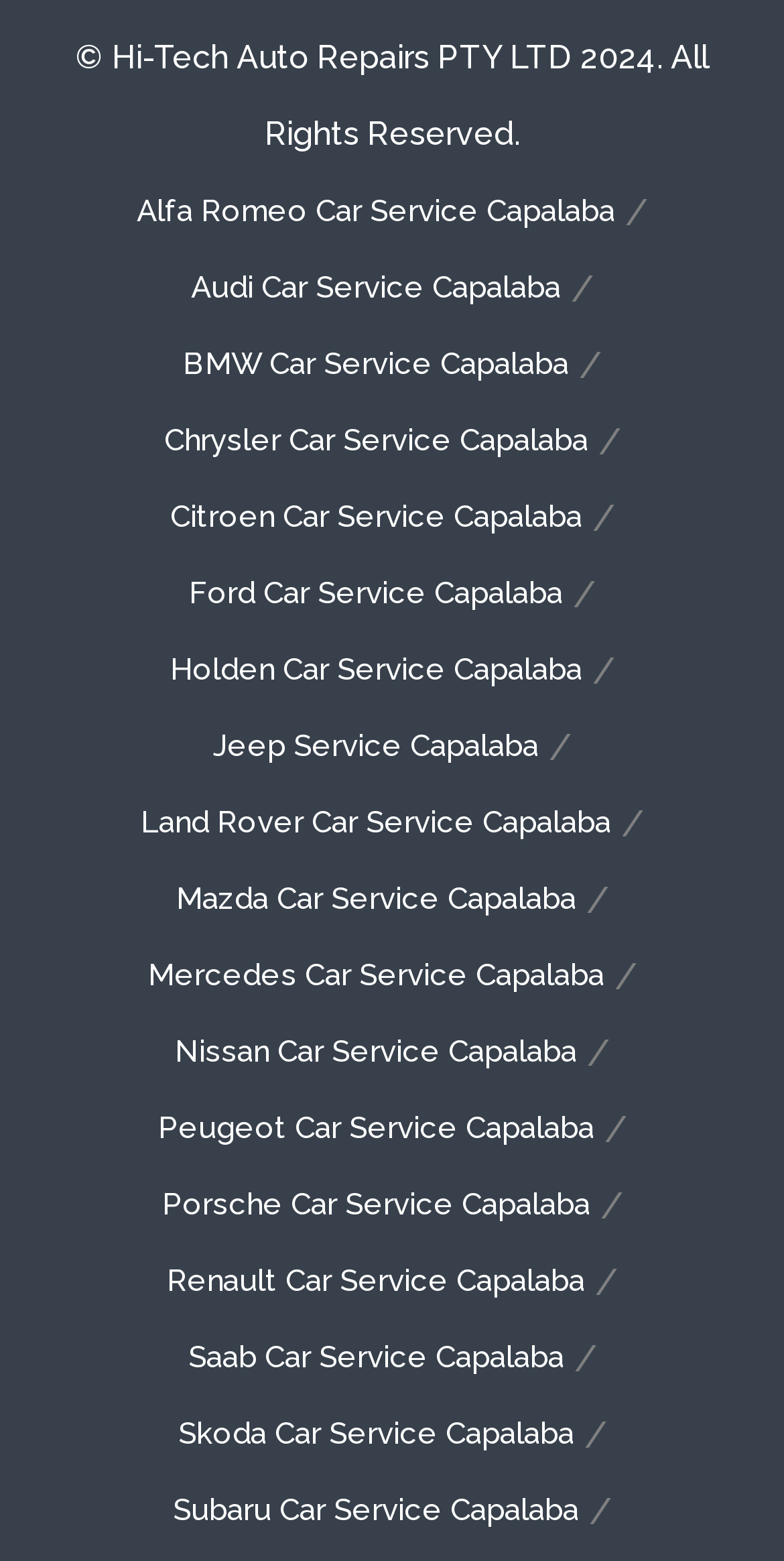Please respond in a single word or phrase: 
How many car brands are listed?

21